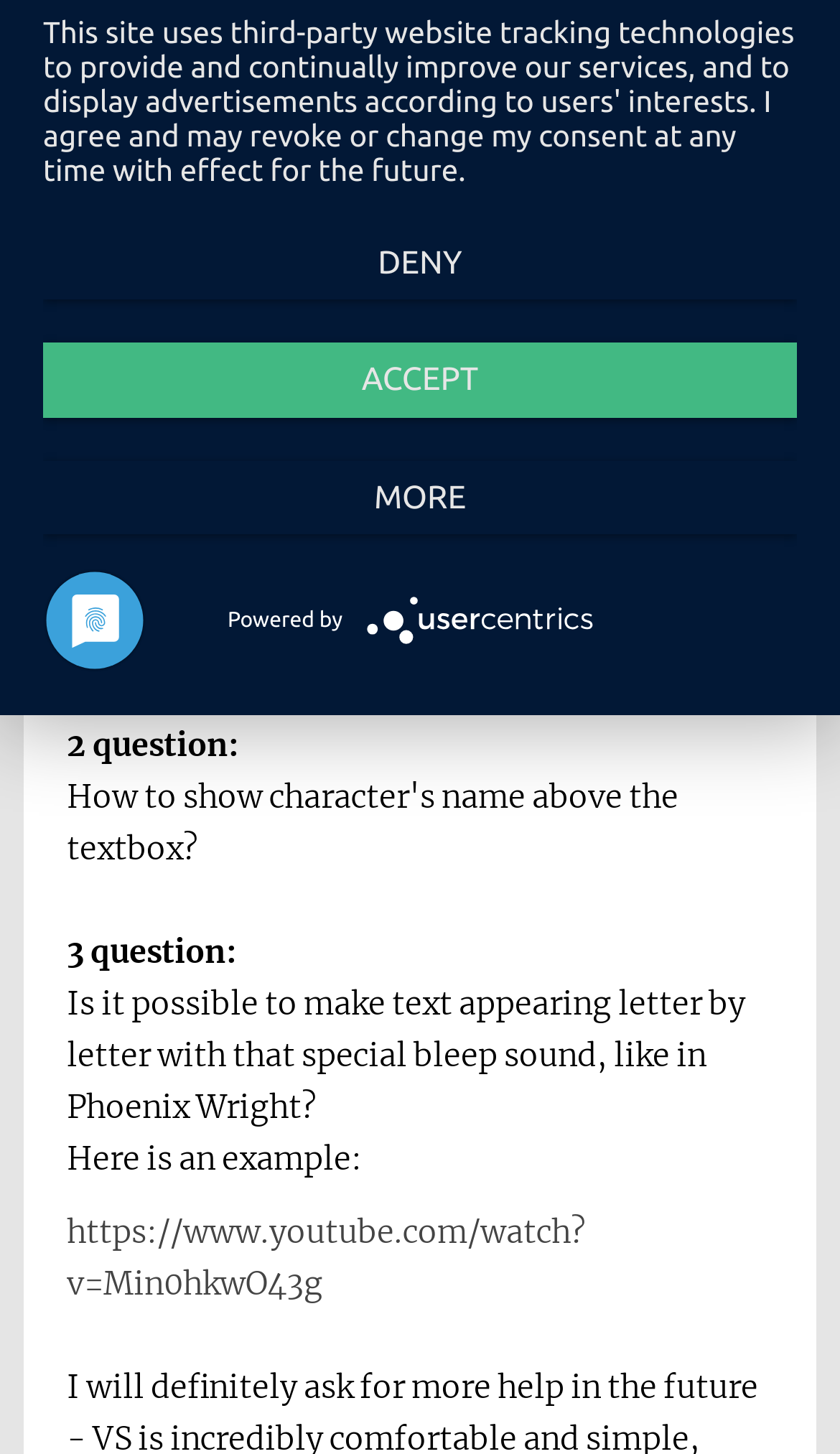From the screenshot, find the bounding box of the UI element matching this description: "Accept". Supply the bounding box coordinates in the form [left, top, right, bottom], each a float between 0 and 1.

[0.051, 0.236, 0.949, 0.287]